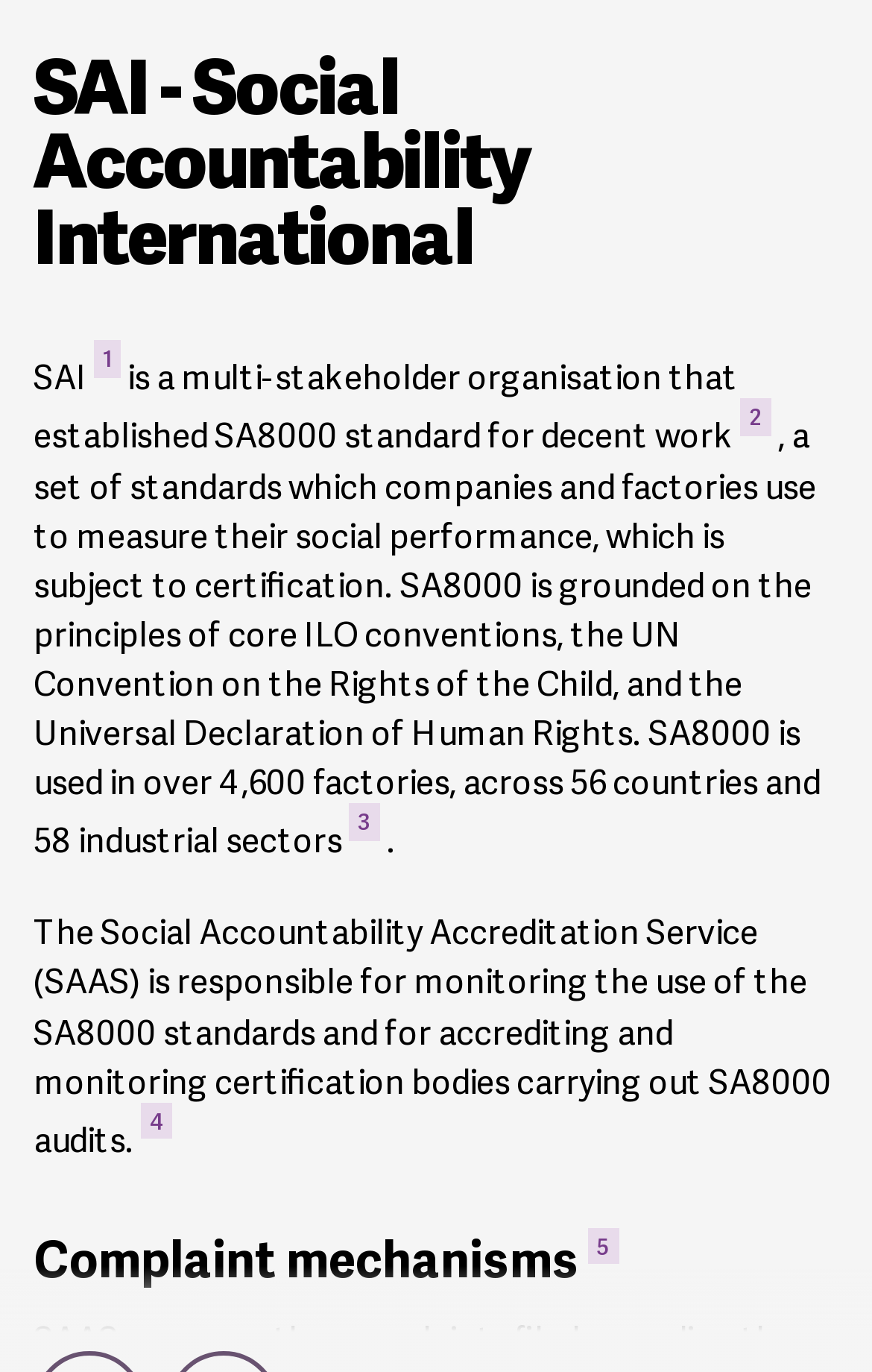Create a detailed narrative describing the layout and content of the webpage.

The webpage is about Social Accountability International (SAI), a multi-stakeholder organization that established the SA8000 standard for decent work. At the top of the page, there is a header with the organization's name, "SAI - Social Accountability International", followed by a superscript "1" and a brief description of the organization. Below this, there is a paragraph of text that explains the SA8000 standard, its principles, and its usage in over 4,600 factories across 56 countries and 58 industrial sectors. This paragraph contains three superscripts, "2", "3", and "4", which are likely references or footnotes.

Further down the page, there is another paragraph that describes the Social Accountability Accreditation Service (SAAS) and its role in monitoring the use of the SA8000 standards and accrediting certification bodies. This paragraph also contains a superscript "4". At the bottom of the page, there is a heading "Complaint mechanisms 5" with a superscript "5" next to it.

The layout of the page is organized, with clear headings and concise text. The superscripts are scattered throughout the text, likely providing additional information or references. There are no images on the page.